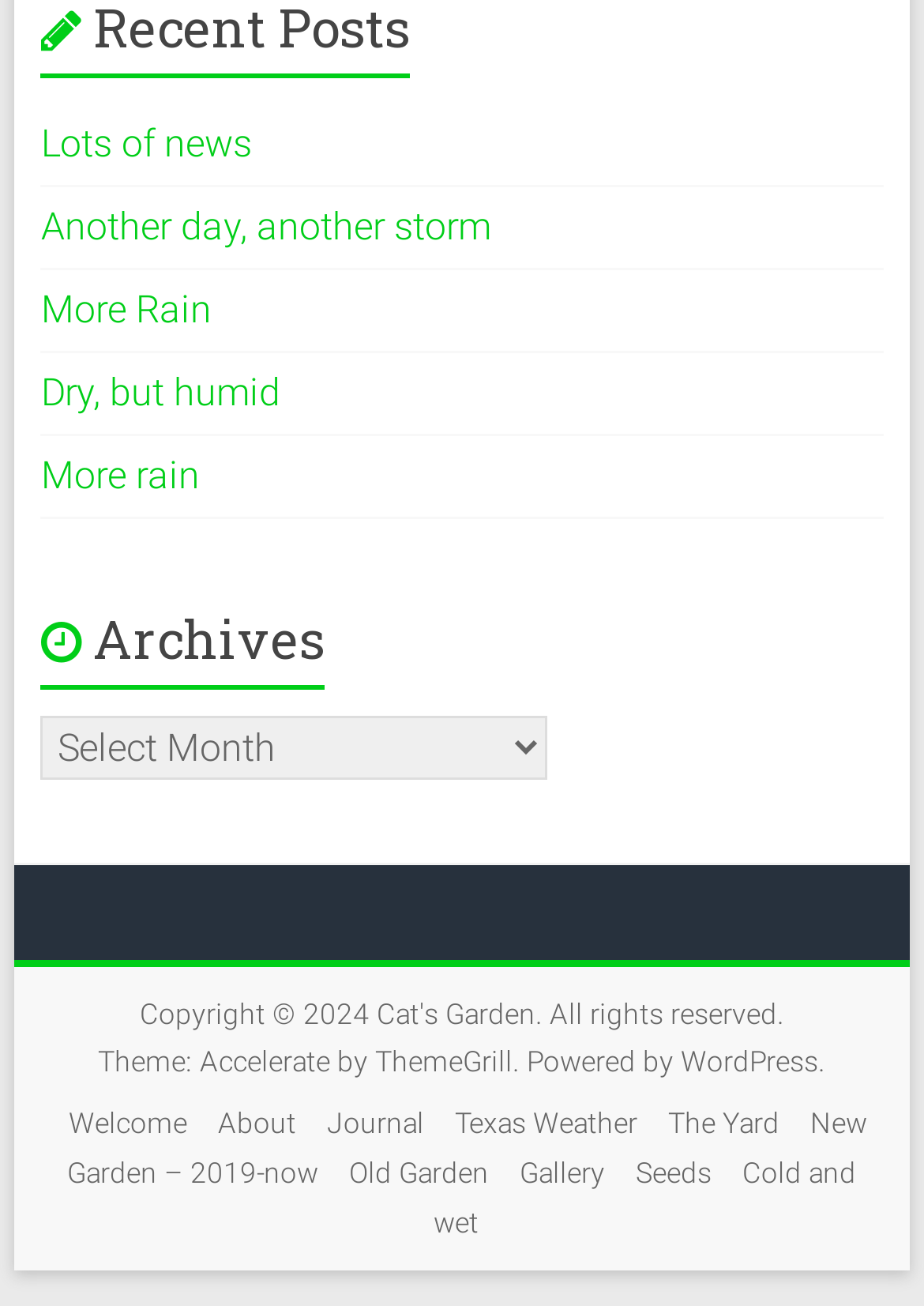Locate the bounding box coordinates of the element that needs to be clicked to carry out the instruction: "Visit 'Cat's Garden'". The coordinates should be given as four float numbers ranging from 0 to 1, i.e., [left, top, right, bottom].

[0.408, 0.764, 0.579, 0.79]